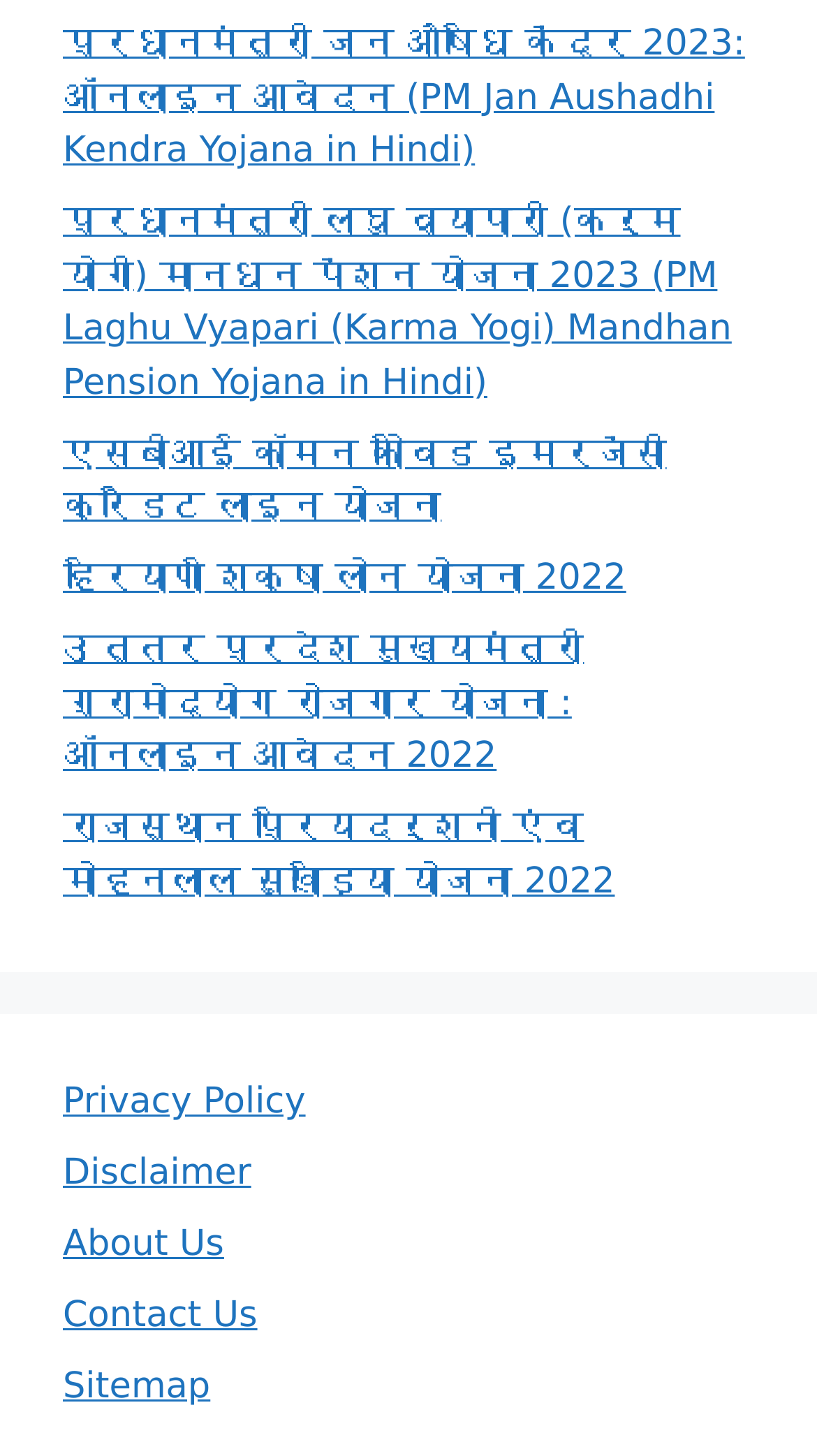Determine the coordinates of the bounding box for the clickable area needed to execute this instruction: "Read about Haryana Shiksha Loan Yojana".

[0.077, 0.383, 0.766, 0.412]